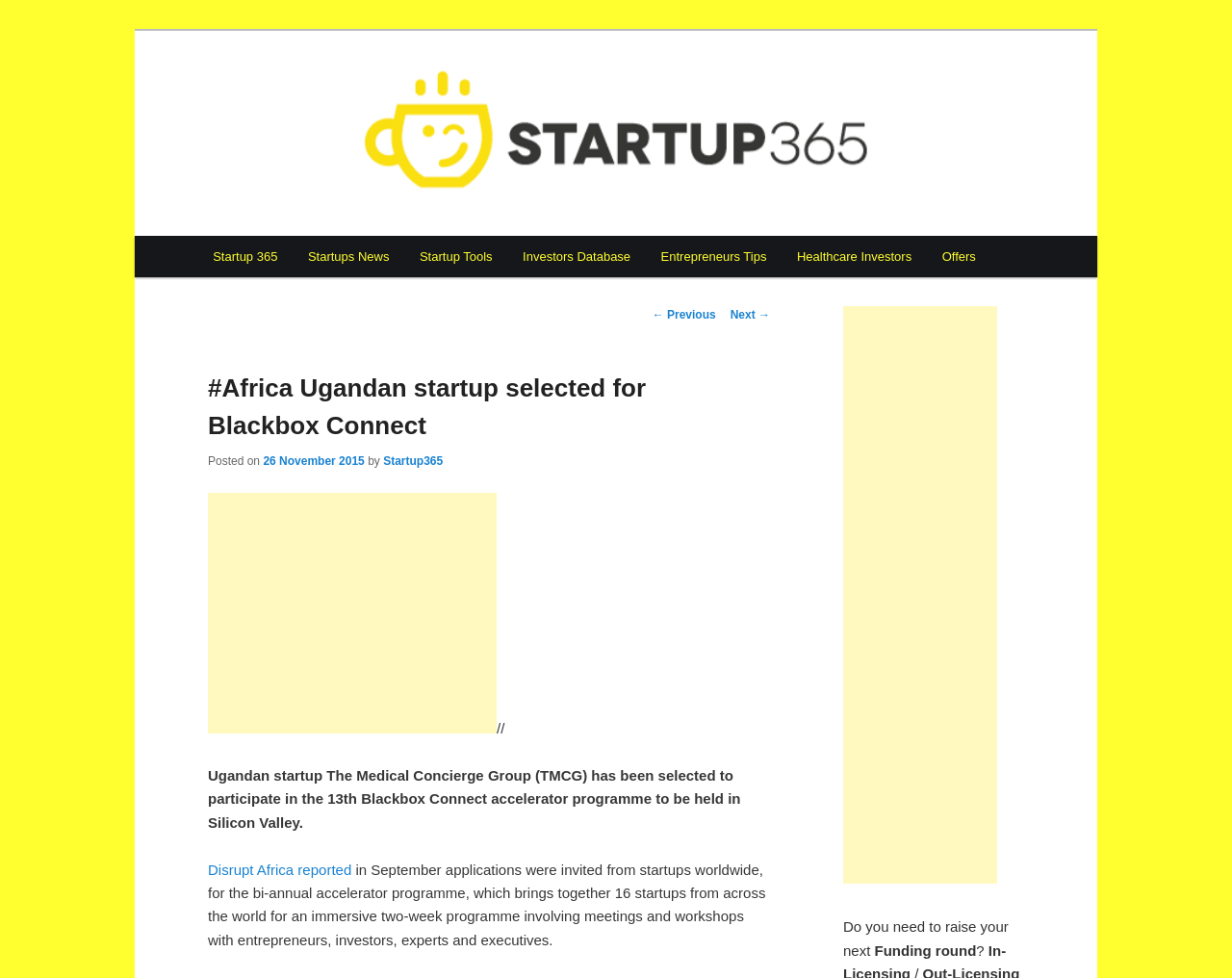Please mark the bounding box coordinates of the area that should be clicked to carry out the instruction: "Read the post about 'Africa Ugandan startup selected for Blackbox Connect'".

[0.169, 0.363, 0.625, 0.462]